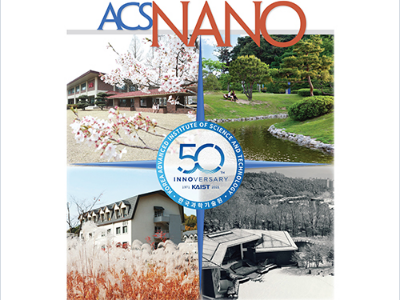Describe the image thoroughly, including all noticeable details.

The image showcases a commemorative cover for the ACS Nano journal, celebrating the 50th anniversary of the Korea Advanced Institute of Science and Technology (KAIST). The design features a collage of four distinct images representing various scenes from the KAIST campus, emphasizing its natural beauty and architectural diversity. The upper left depicts a traditional building surrounded by cherry blossoms, symbolizing the institute's integration with nature. The upper right shows a serene garden area where individuals enjoy outdoor leisure, reflecting a tranquil environment for inspiration and study. The lower left presents a modern KAIST facility, while the lower right features a historical black-and-white image of the campus, highlighting the growth and legacy of the institution over five decades. Bold text at the top indicates "ACS NANO," while a circular badge in the center reads "50th ANNIVERSARY," celebrating KAIST's contributions to science and technology. This cover encapsulates KAIST's dedication to advancement in research and innovation within the nanoscience field.